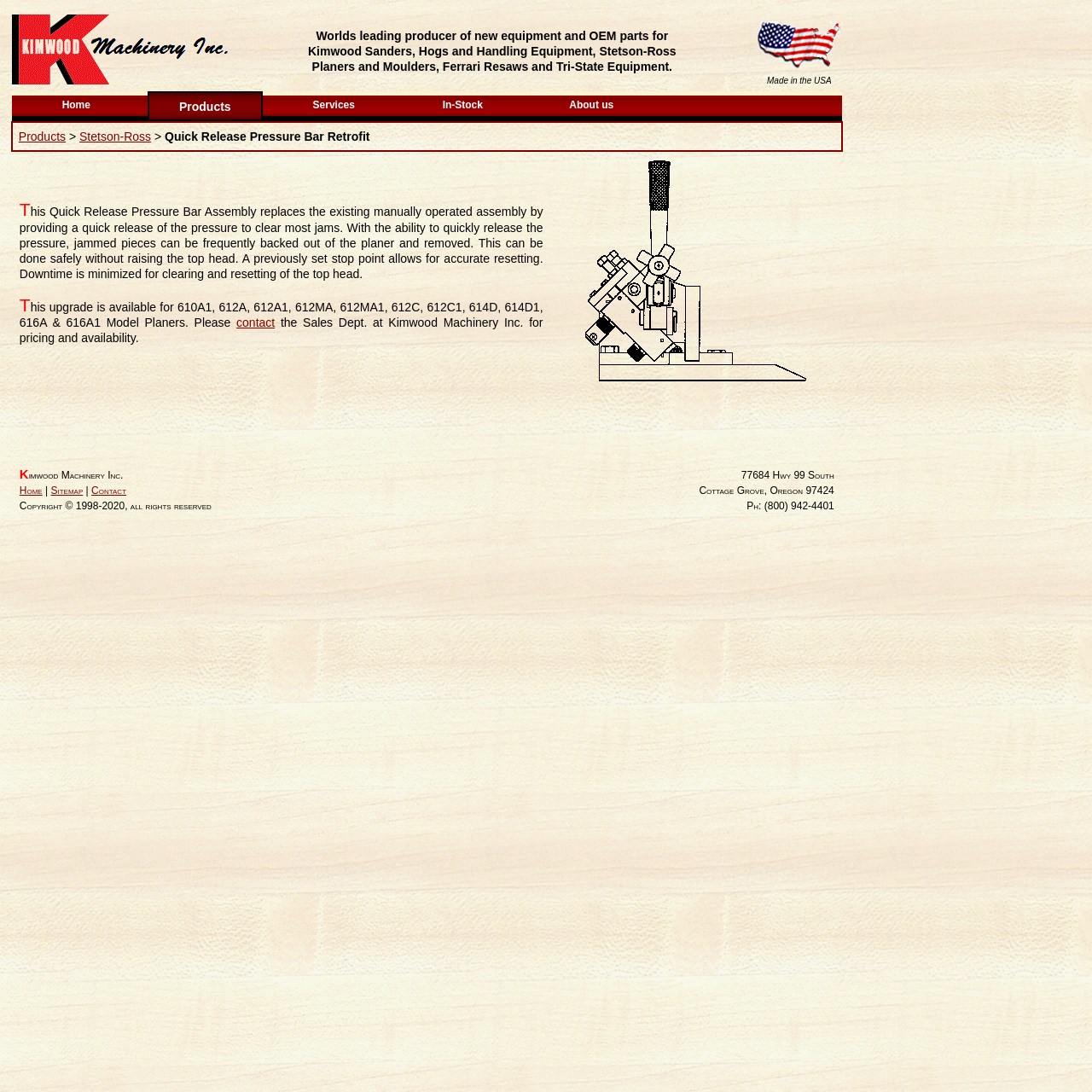Identify the bounding box coordinates of the HTML element based on this description: "Services".

[0.253, 0.084, 0.358, 0.109]